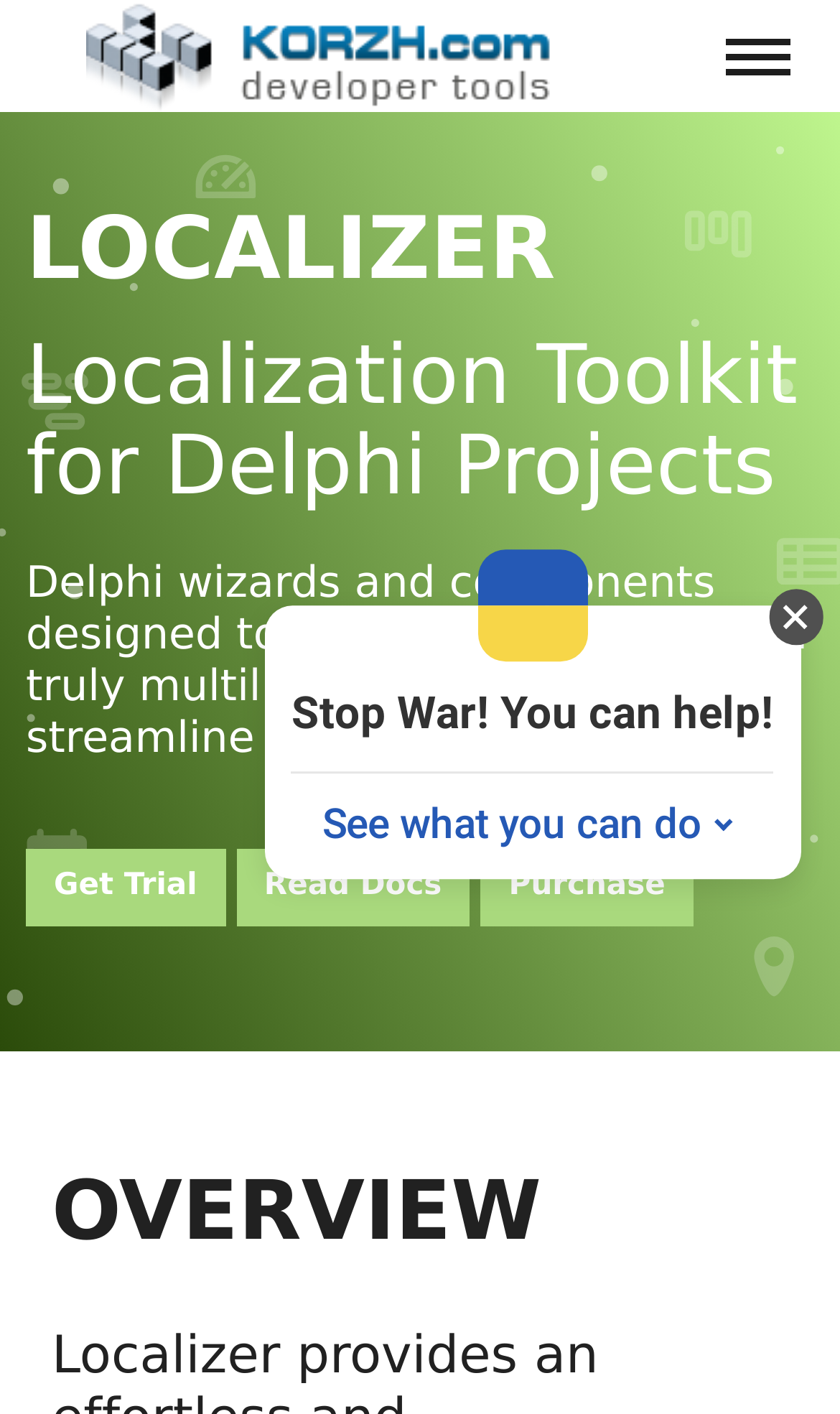What is the purpose of the LOCALIZER toolkit?
Please provide a single word or phrase answer based on the image.

Localization for Delphi projects